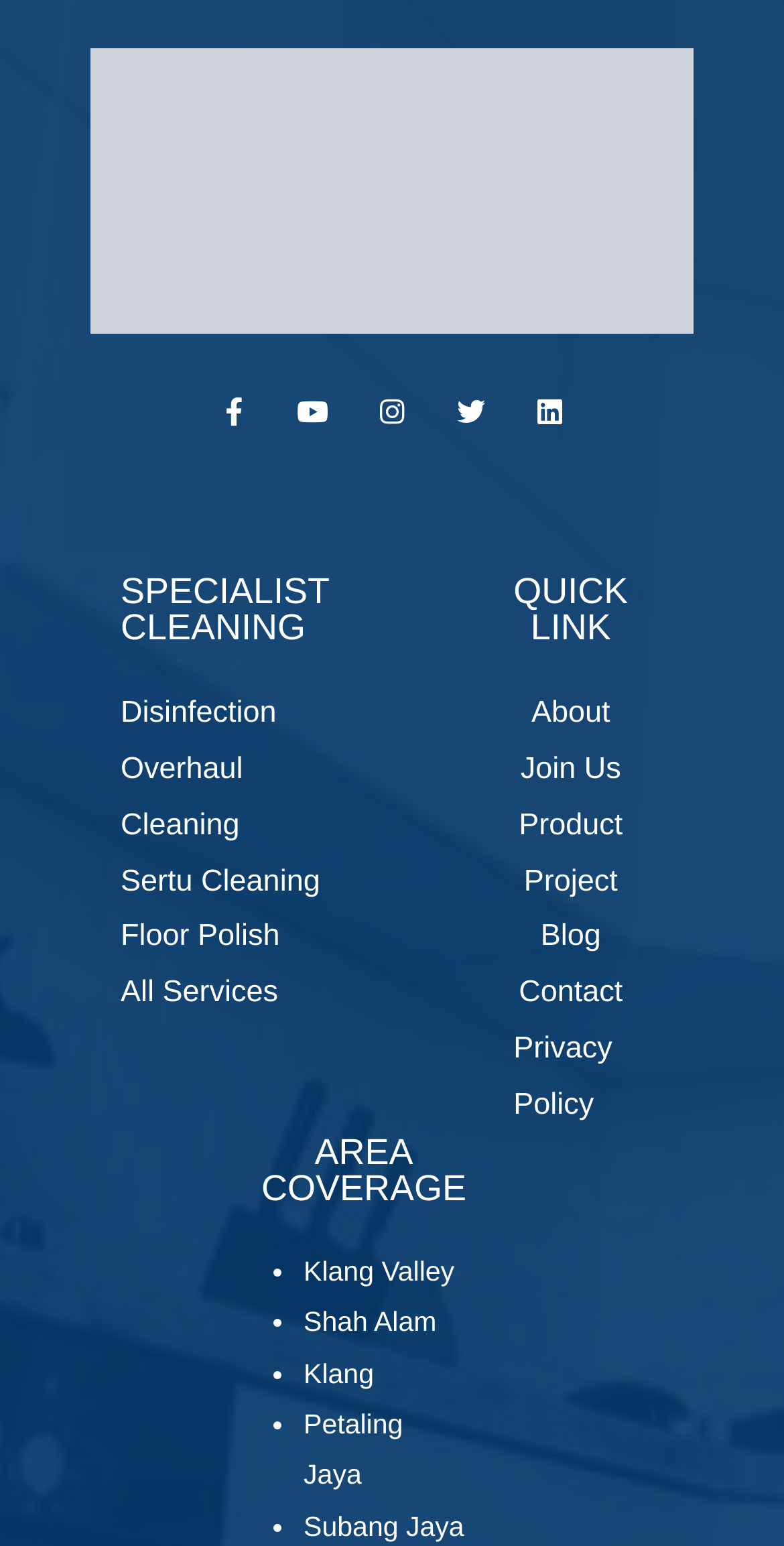Pinpoint the bounding box coordinates of the clickable area needed to execute the instruction: "Click on Facebook link". The coordinates should be specified as four float numbers between 0 and 1, i.e., [left, top, right, bottom].

[0.249, 0.242, 0.349, 0.293]